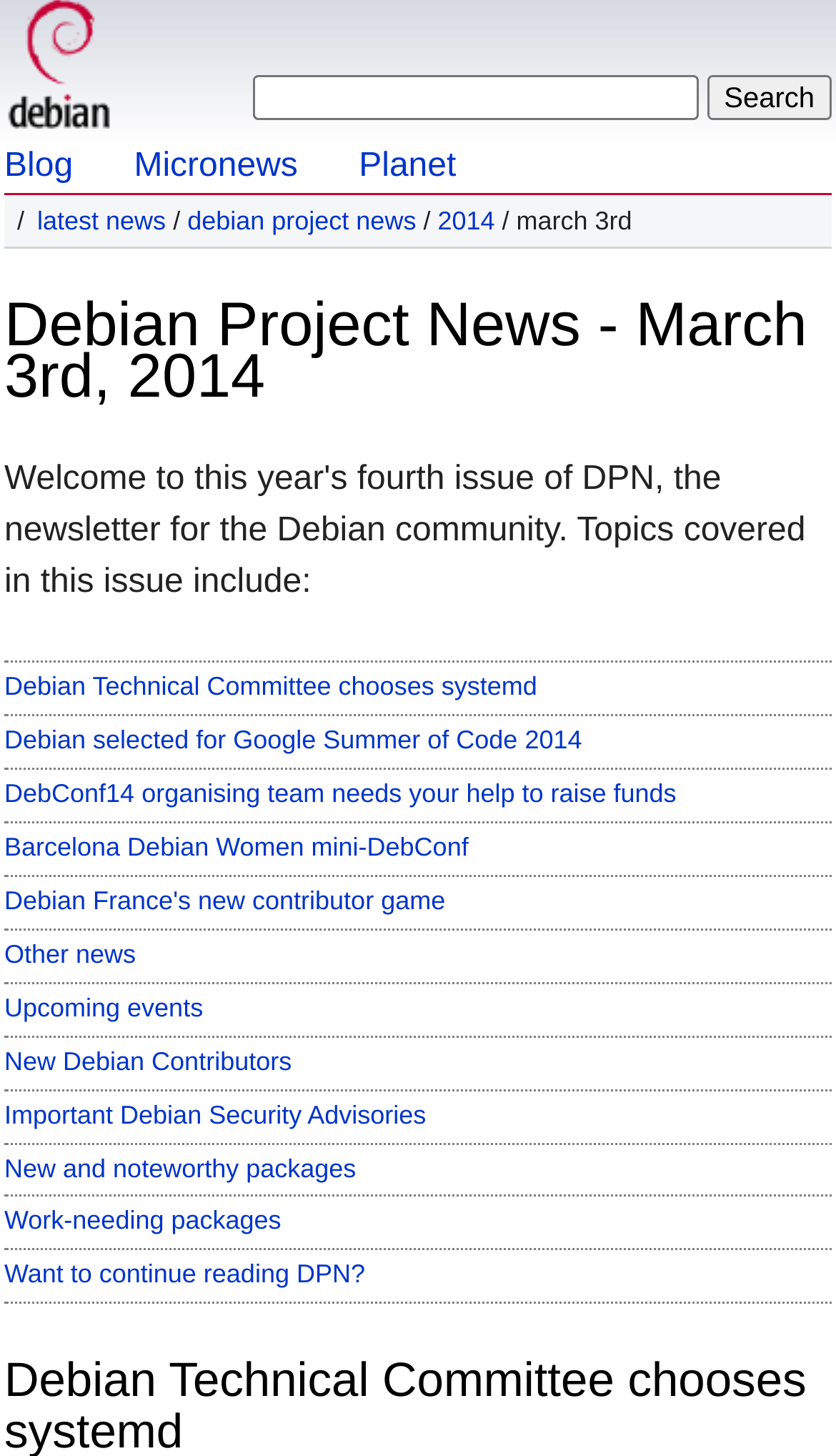Provide a one-word or short-phrase response to the question:
What are the categories of news articles on this webpage?

Technical Committee, DebConf, etc.